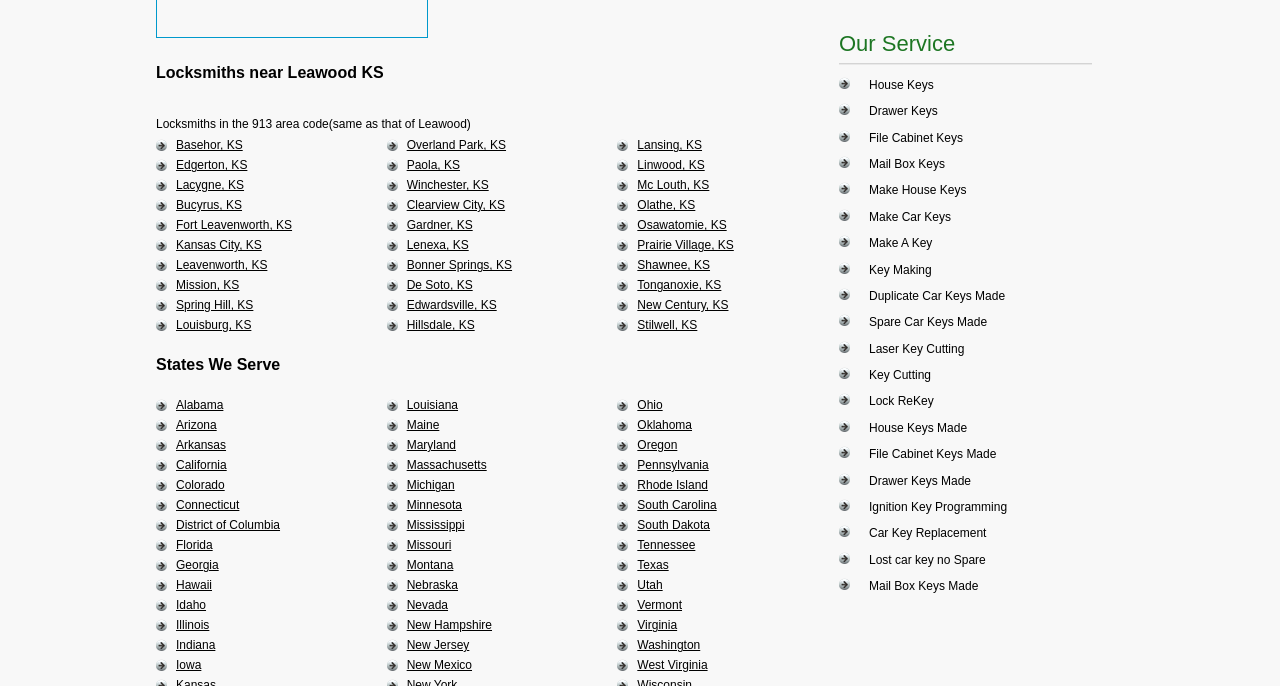Please find the bounding box coordinates of the clickable region needed to complete the following instruction: "Learn about file cabinet key services". The bounding box coordinates must consist of four float numbers between 0 and 1, i.e., [left, top, right, bottom].

[0.679, 0.19, 0.752, 0.211]